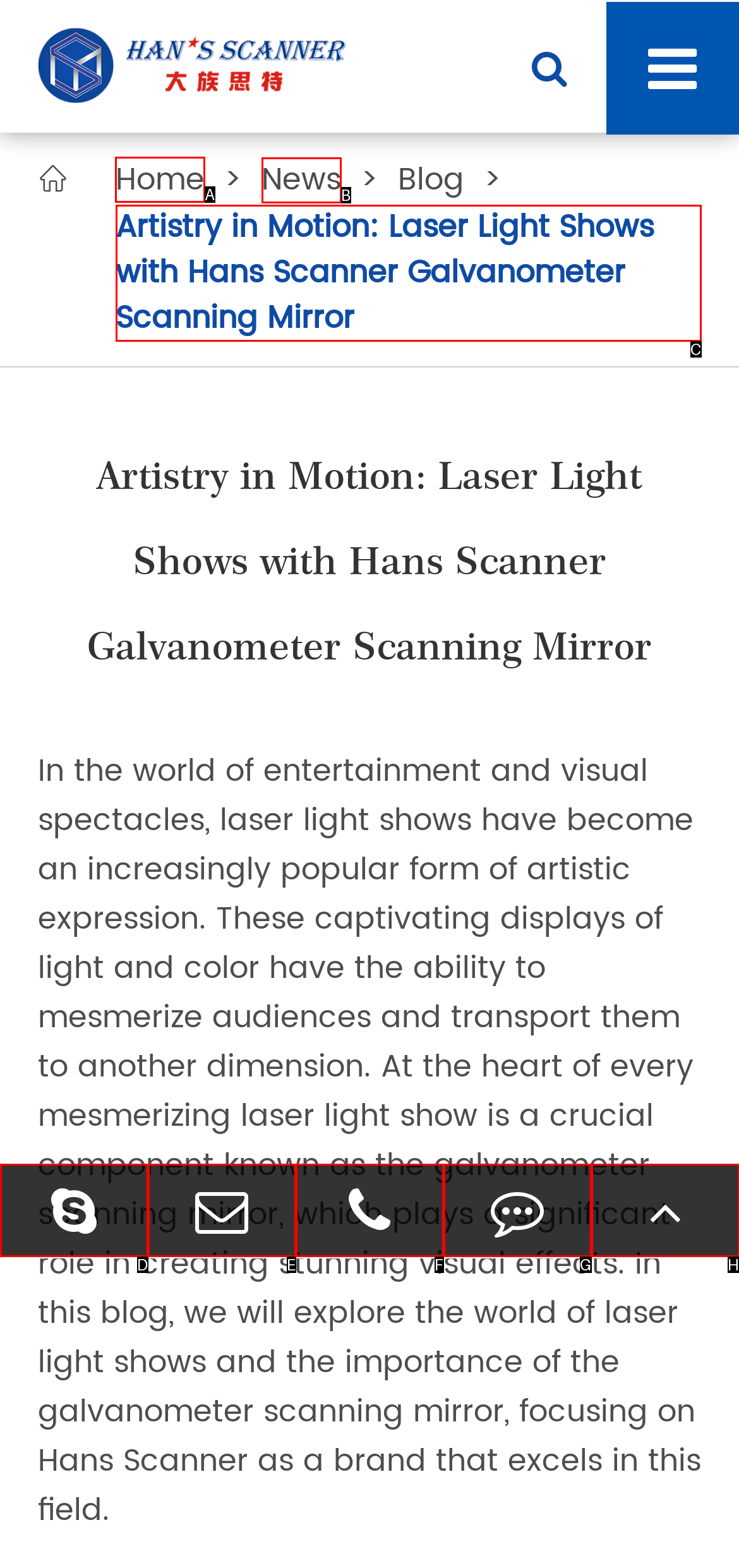Identify which lettered option completes the task: Go to the home page. Provide the letter of the correct choice.

A